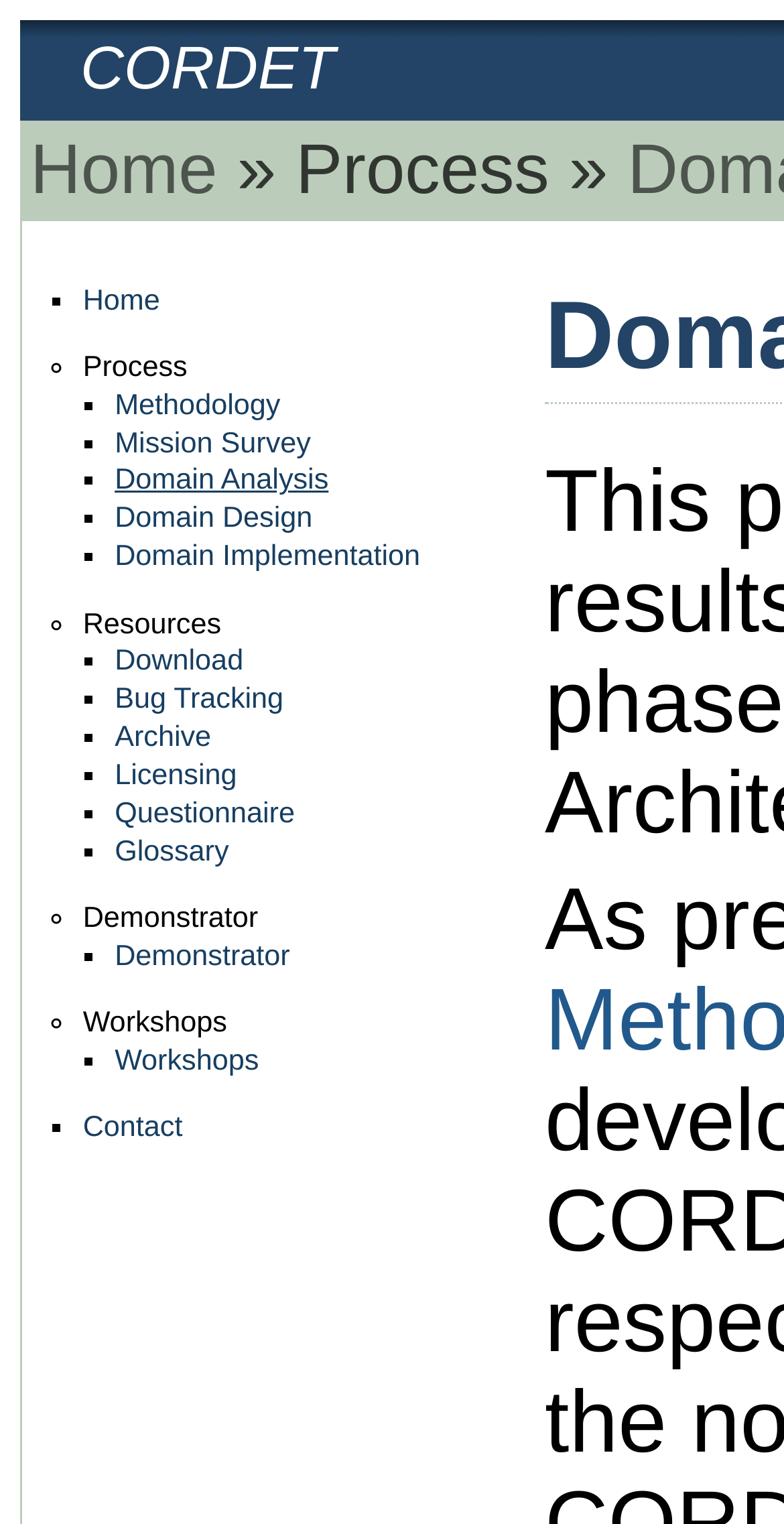Determine the bounding box coordinates of the target area to click to execute the following instruction: "view methodology."

[0.146, 0.256, 0.358, 0.277]